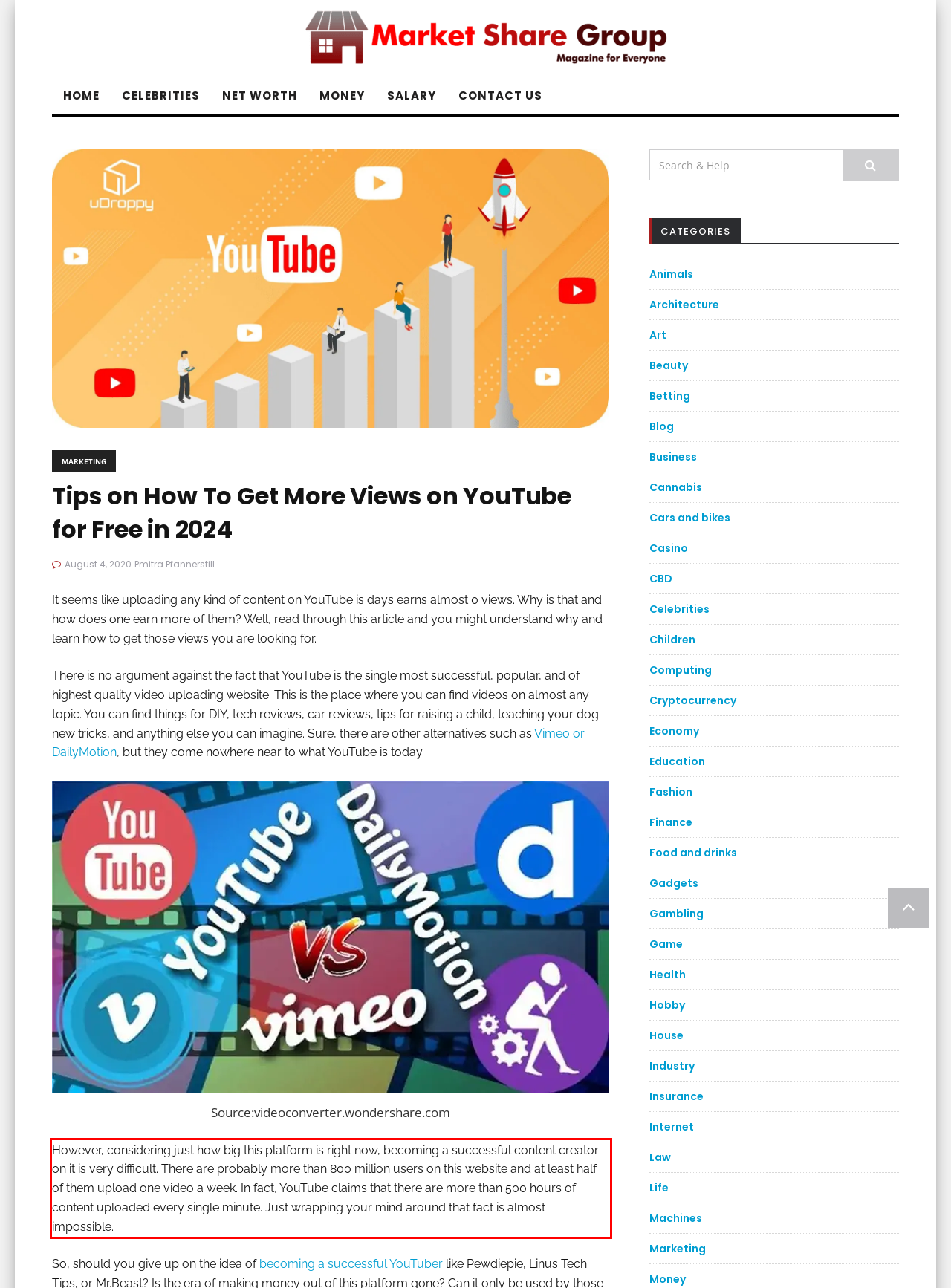From the given screenshot of a webpage, identify the red bounding box and extract the text content within it.

However, considering just how big this platform is right now, becoming a successful content creator on it is very difficult. There are probably more than 800 million users on this website and at least half of them upload one video a week. In fact, YouTube claims that there are more than 500 hours of content uploaded every single minute. Just wrapping your mind around that fact is almost impossible.